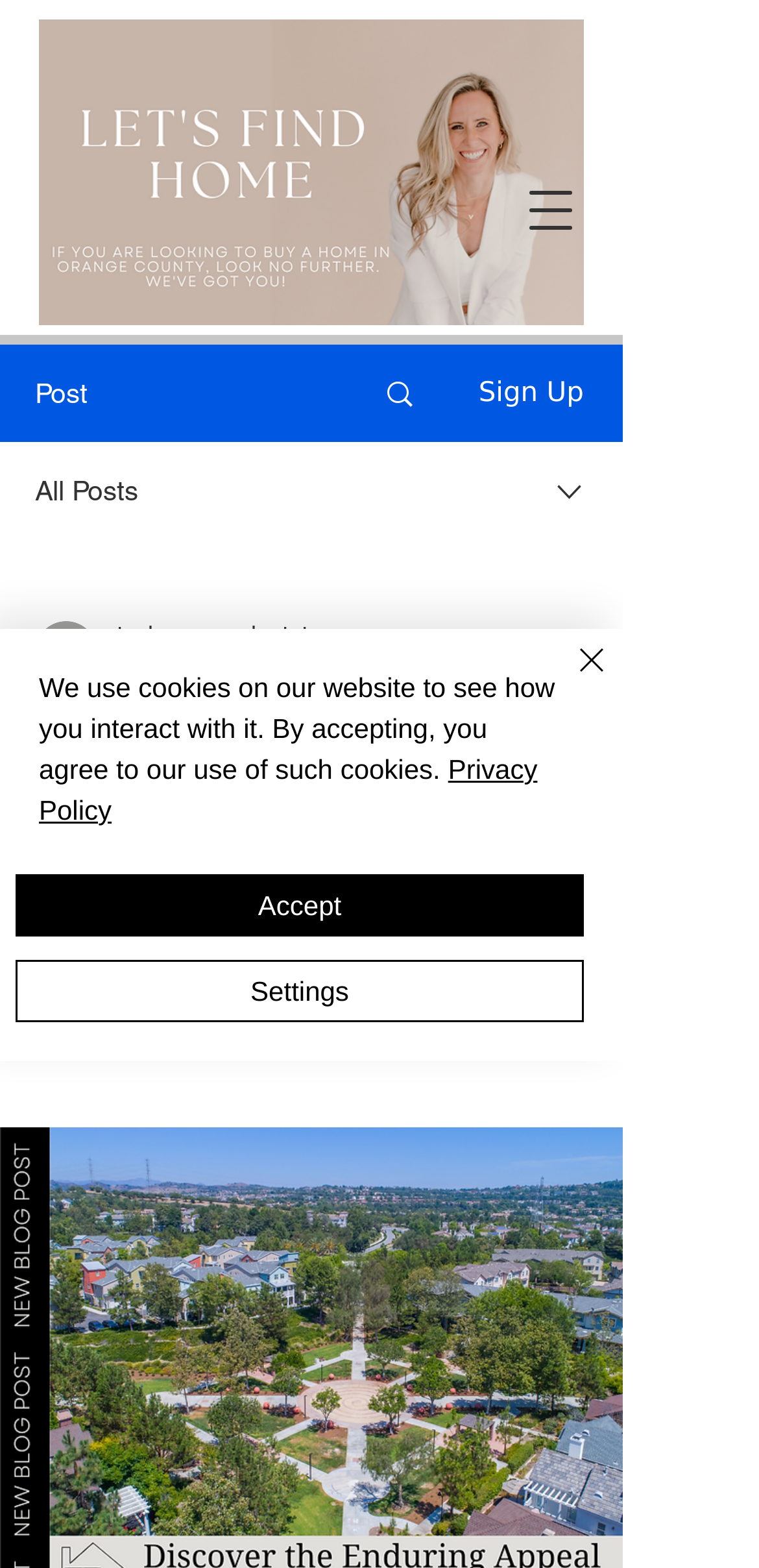Please determine the bounding box coordinates of the element's region to click for the following instruction: "Sign up".

[0.63, 0.241, 0.769, 0.261]